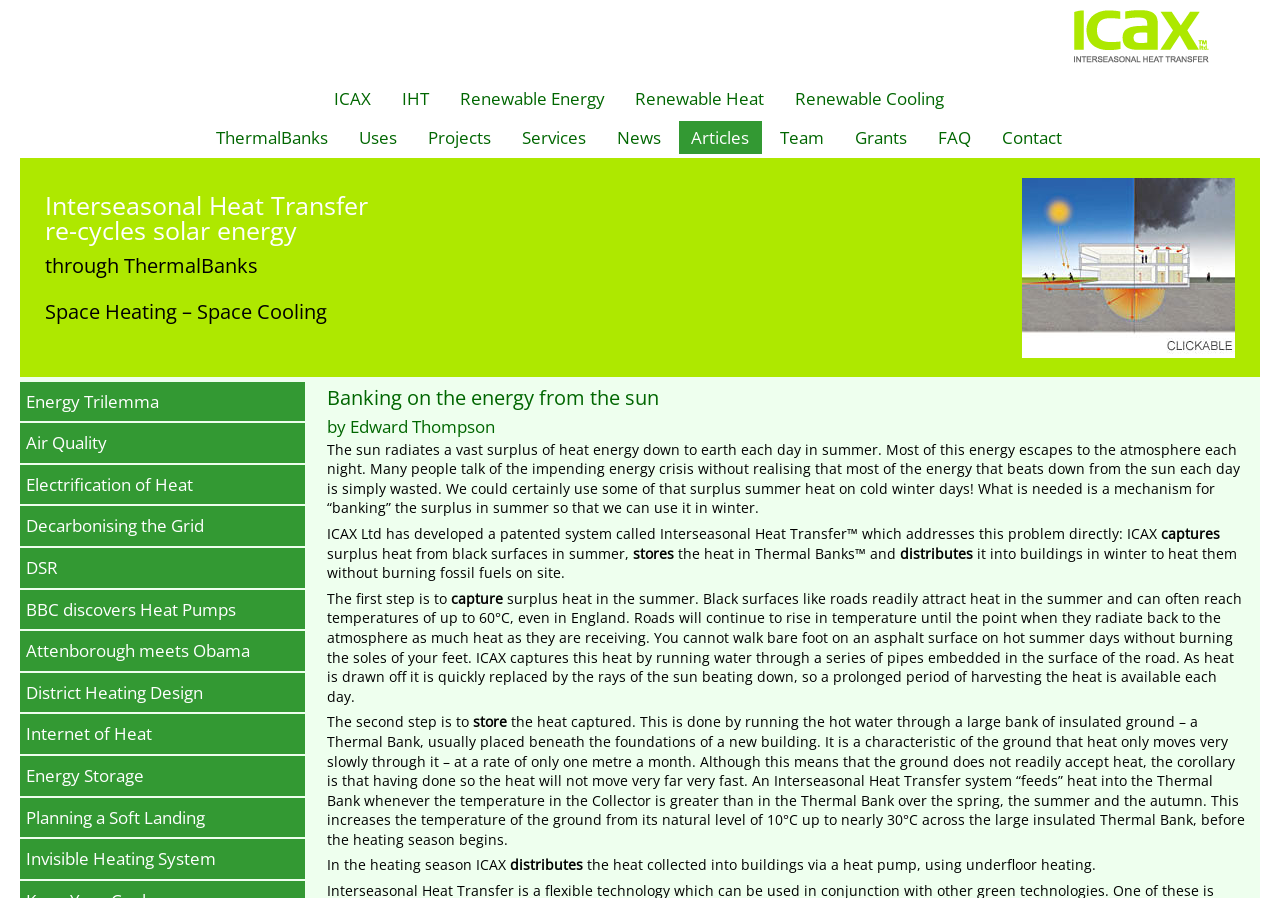Can you find the bounding box coordinates of the area I should click to execute the following instruction: "Click on the 'Interseasonal Heat Transfer from ICAX' link"?

[0.839, 0.062, 0.945, 0.084]